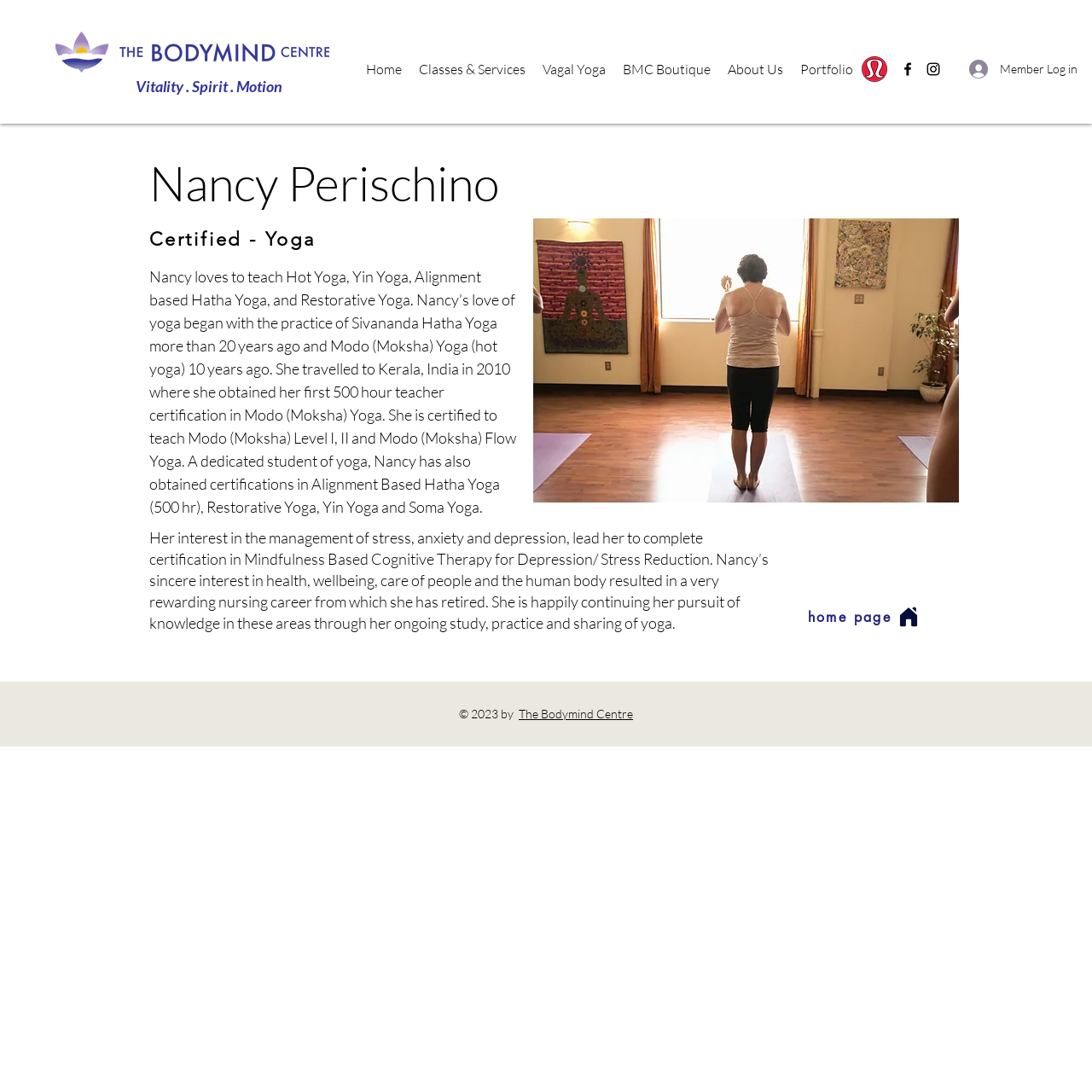Find the bounding box of the web element that fits this description: "Classes & Services".

[0.376, 0.052, 0.489, 0.075]